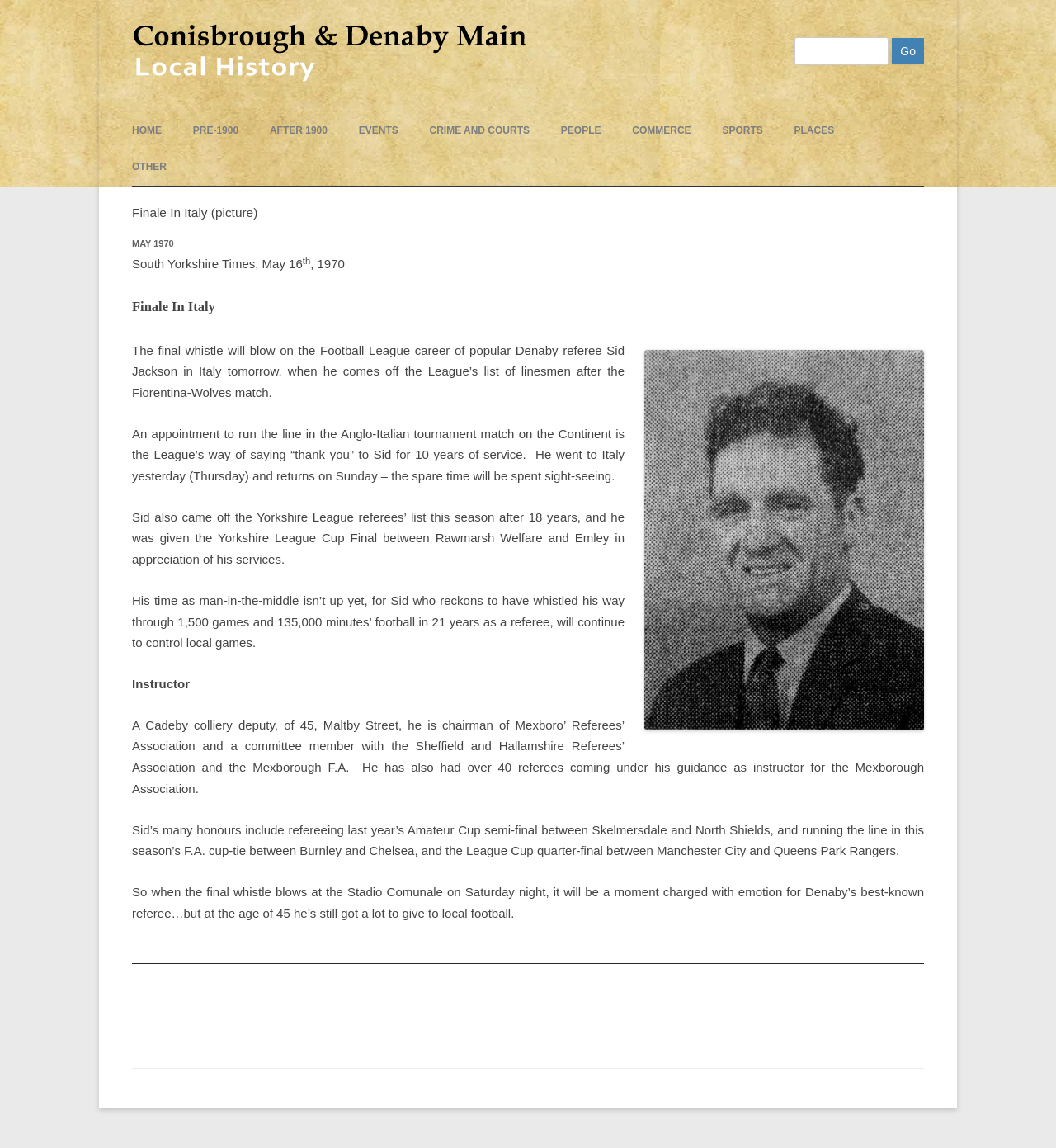Identify the bounding box coordinates of the element to click to follow this instruction: 'Click on HOME'. Ensure the coordinates are four float values between 0 and 1, provided as [left, top, right, bottom].

[0.125, 0.098, 0.153, 0.13]